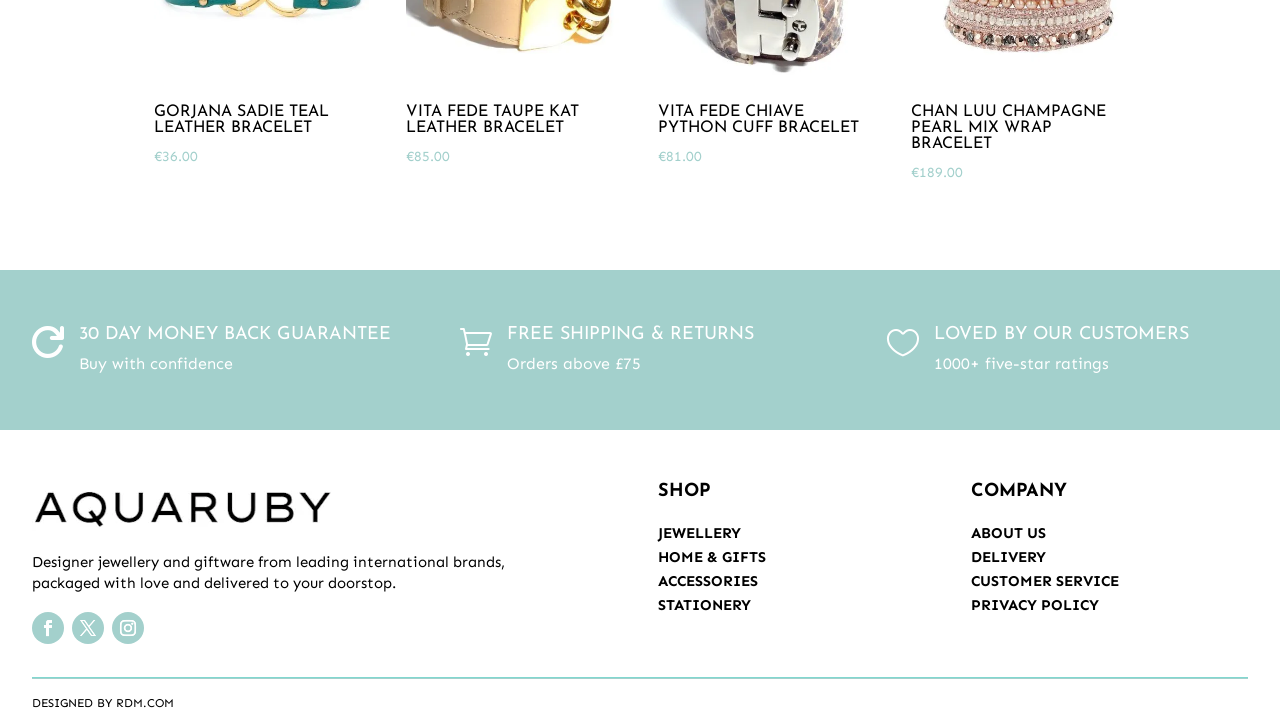From the element description Follow, predict the bounding box coordinates of the UI element. The coordinates must be specified in the format (top-left x, top-left y, bottom-right x, bottom-right y) and should be within the 0 to 1 range.

[0.056, 0.841, 0.081, 0.885]